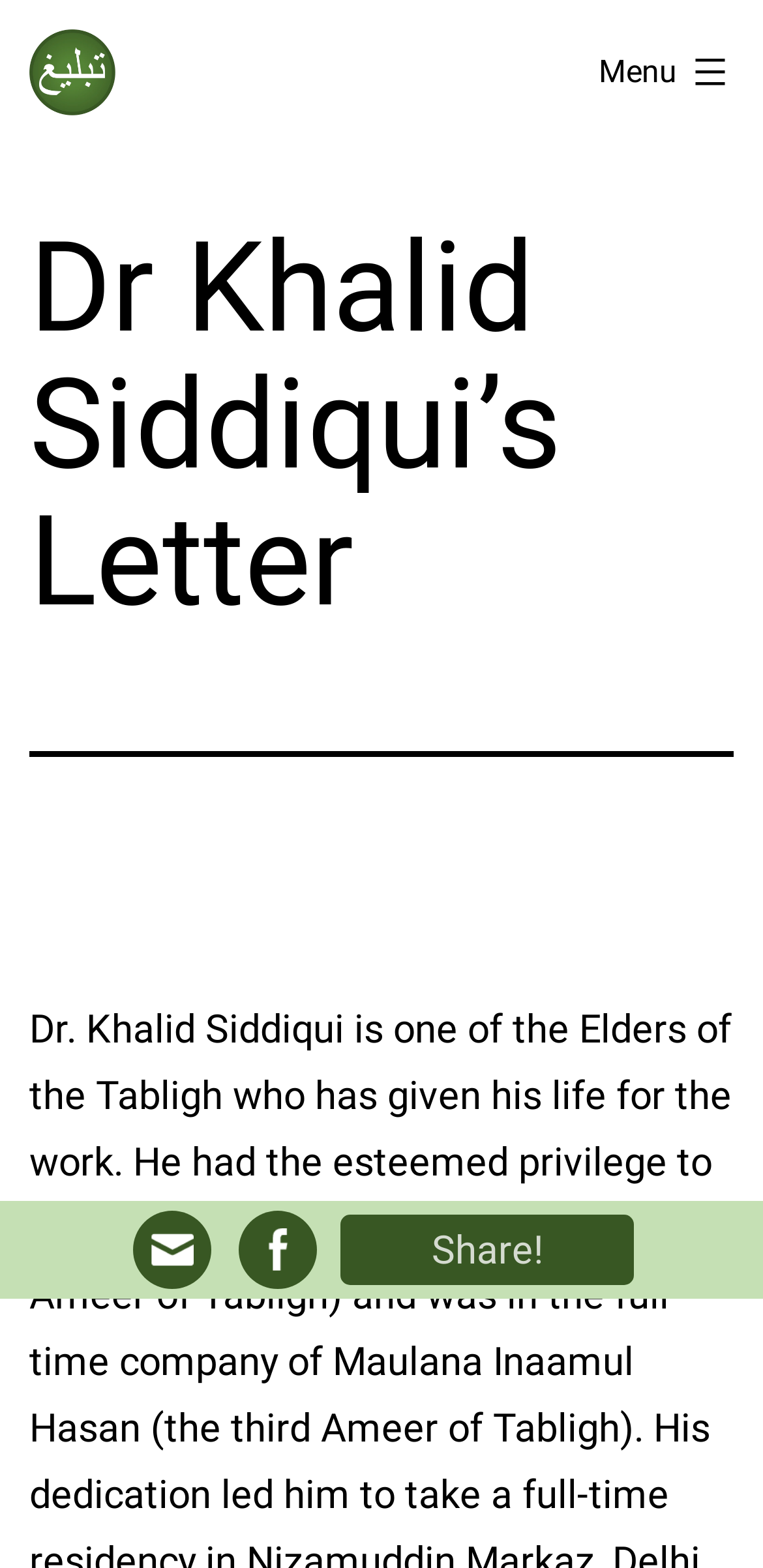Your task is to find and give the main heading text of the webpage.

Dr Khalid Siddiqui’s Letter